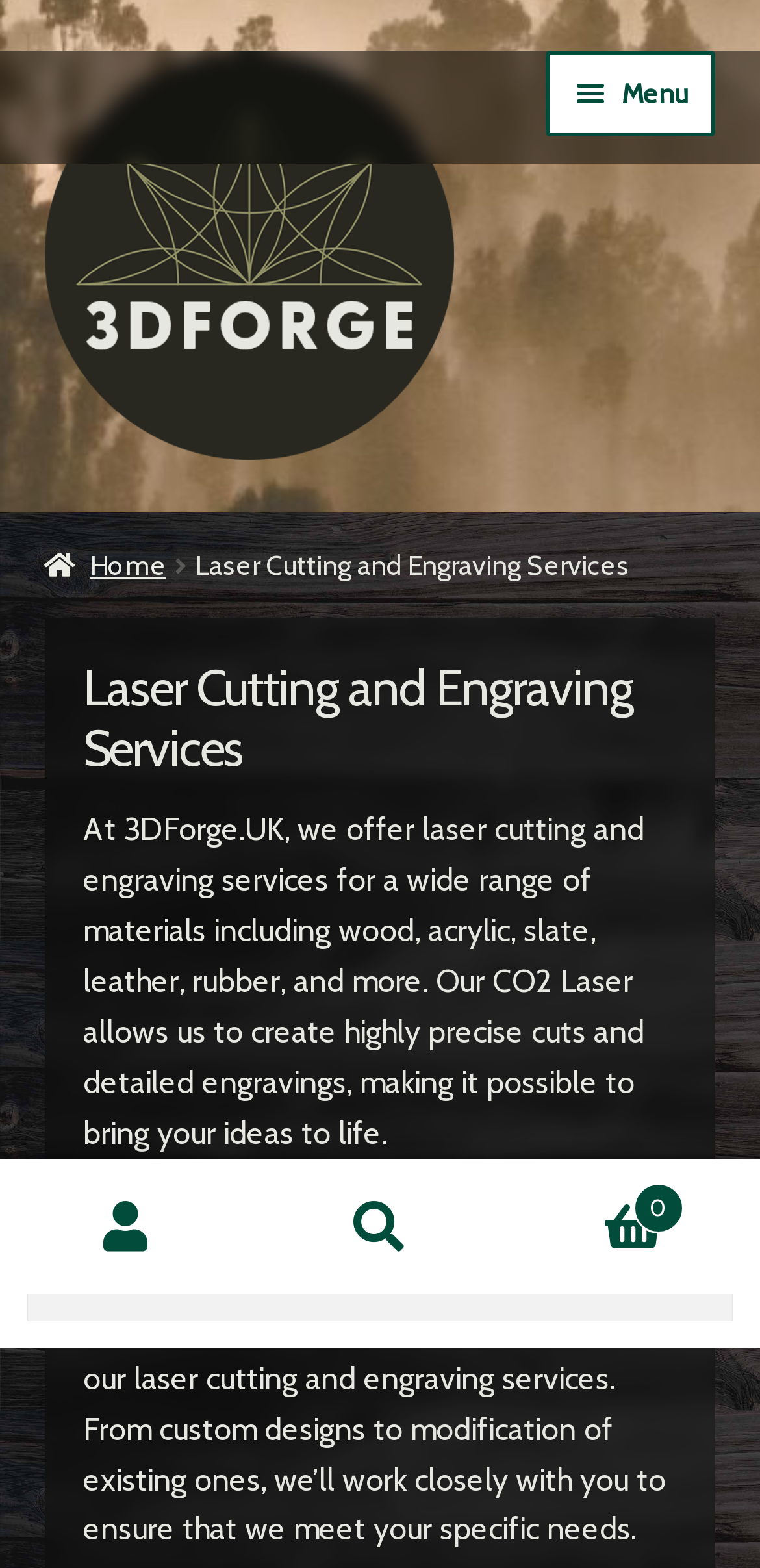Provide a short, one-word or phrase answer to the question below:
What services does 3DForge.UK offer?

Laser cutting and engraving